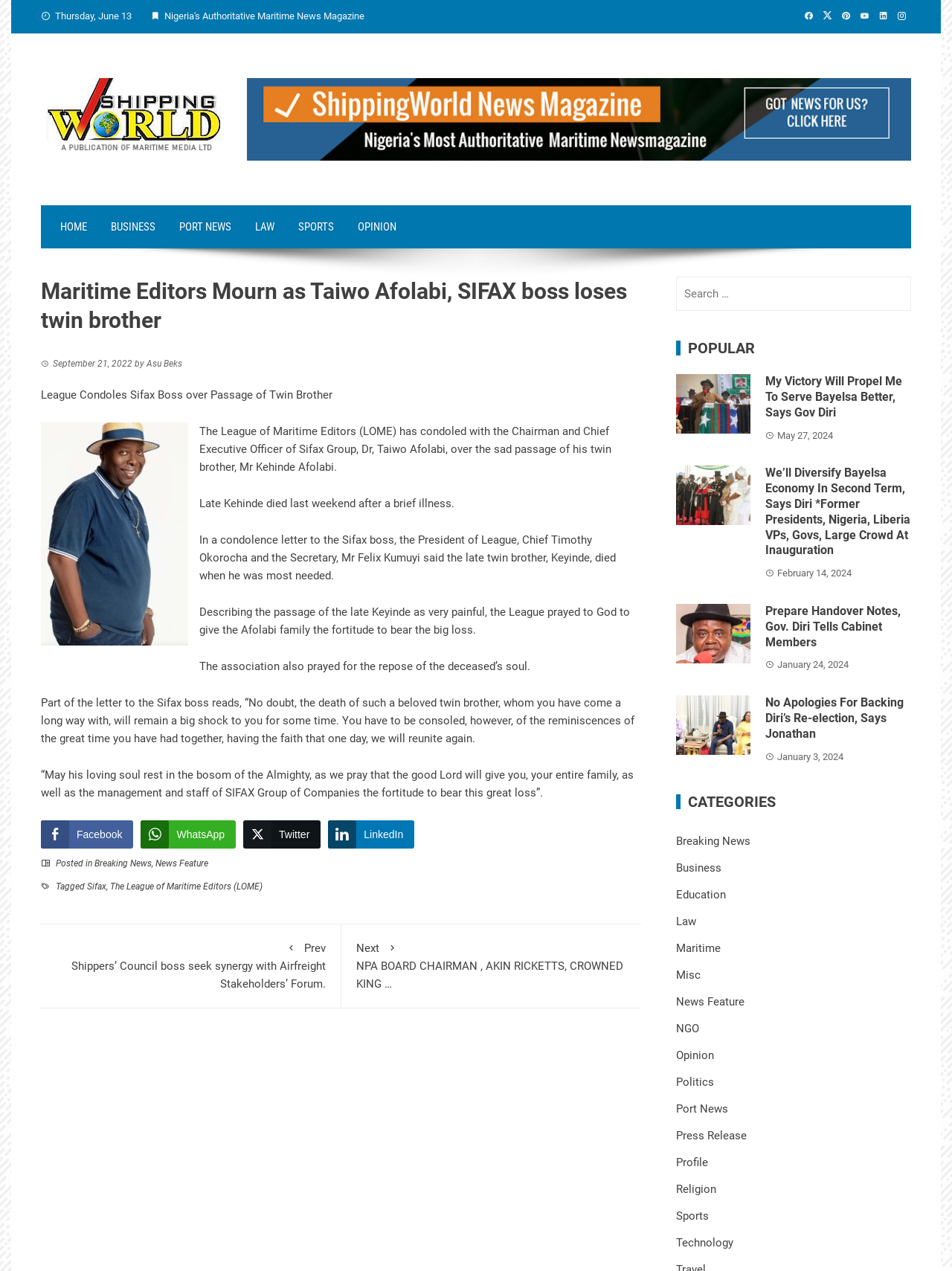Find the bounding box coordinates of the element to click in order to complete this instruction: "Click the Send button". The bounding box coordinates must be four float numbers between 0 and 1, denoted as [left, top, right, bottom].

None